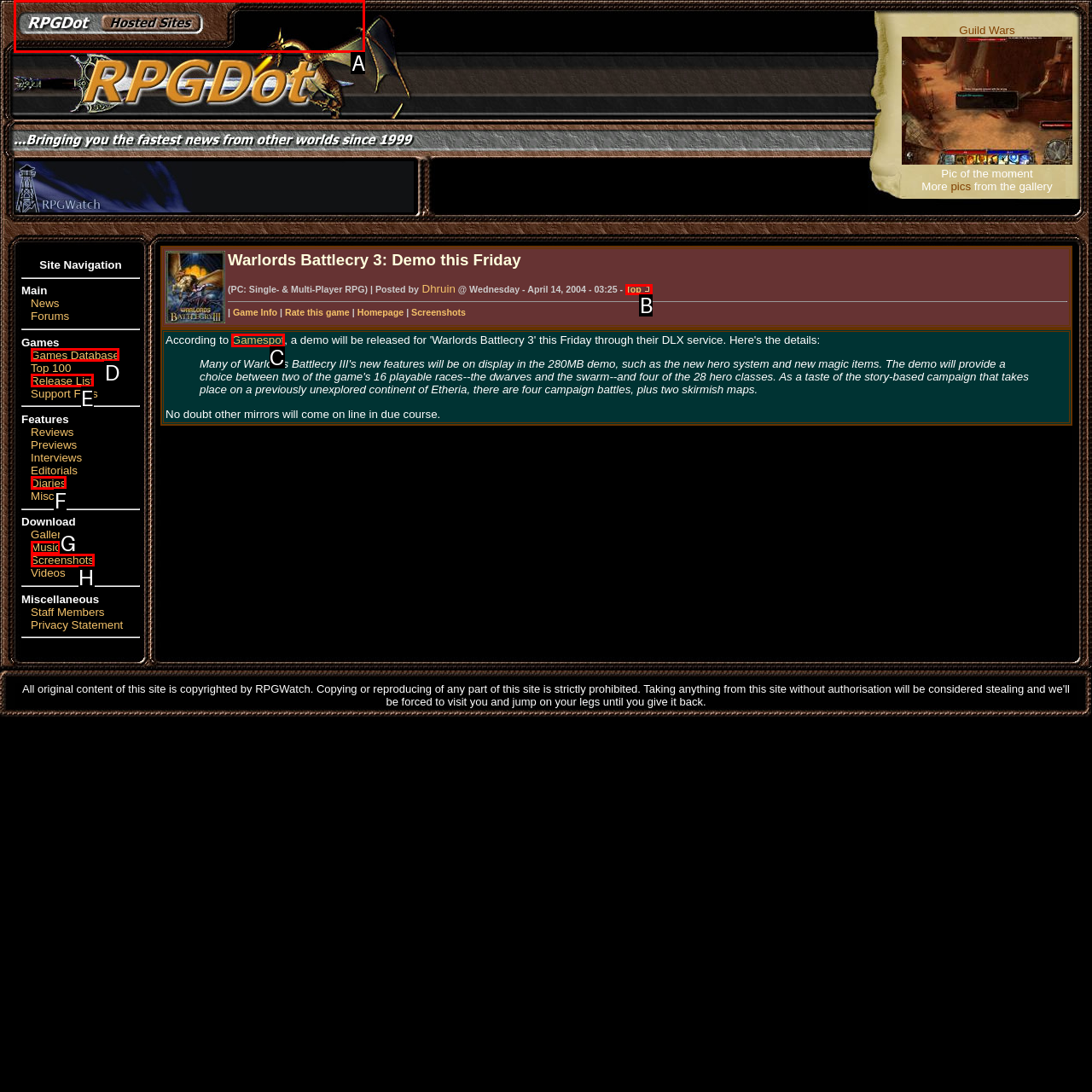Choose the HTML element that needs to be clicked for the given task: Click on the RPGDot Network image Respond by giving the letter of the chosen option.

A